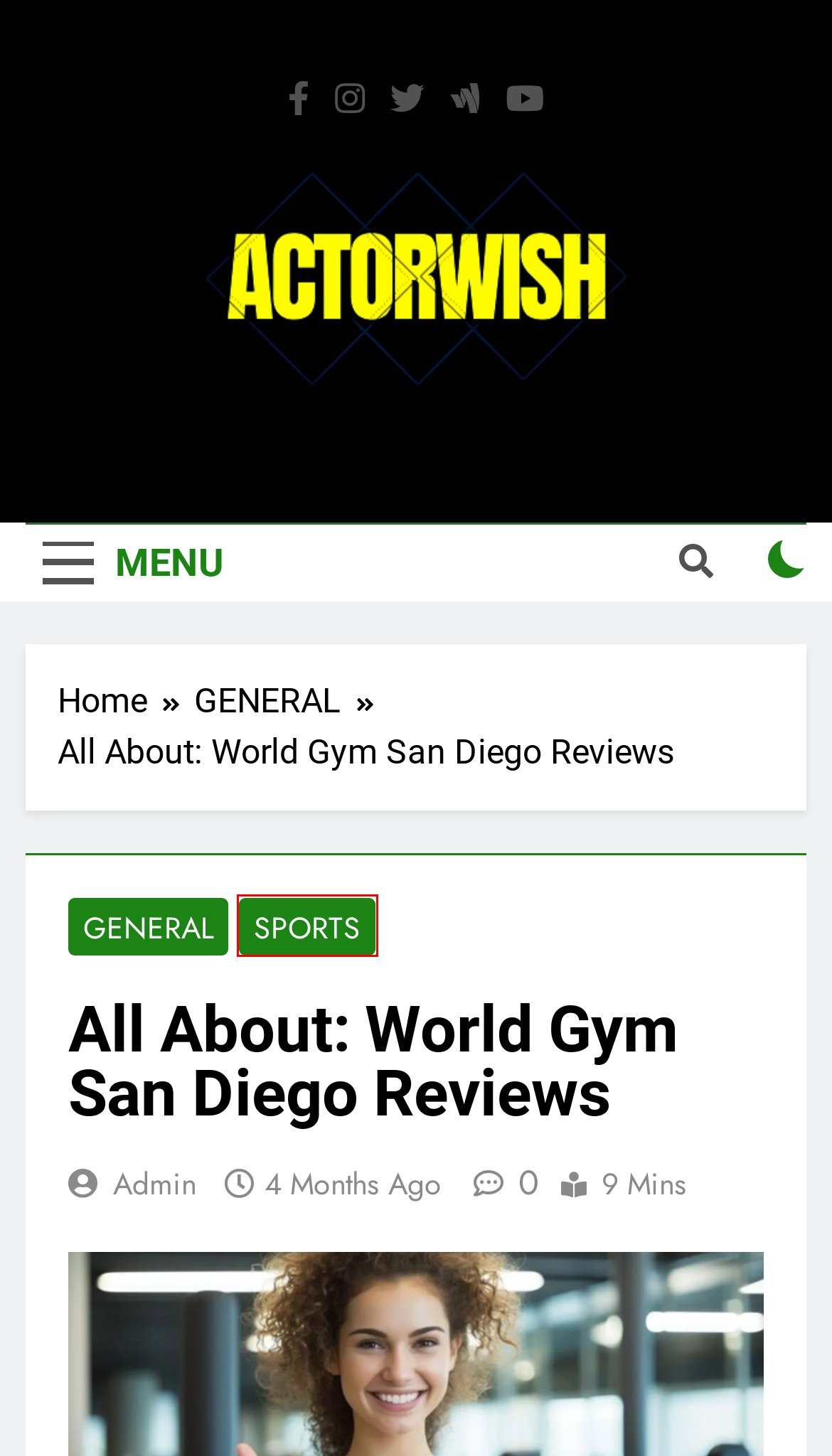Given a screenshot of a webpage with a red bounding box around a UI element, please identify the most appropriate webpage description that matches the new webpage after you click on the element. Here are the candidates:
A. ABOUT US - Actorwish
B. GENERAL Archives - Actorwish
C. Admin, Author at Actorwish
D. BUSINESS Archives - Actorwish
E. Social Media Archives - Actorwish
F. Home - Asyout
G. SPORTS Archives - Actorwish
H. PRIVACY POLICY - Actorwish

G